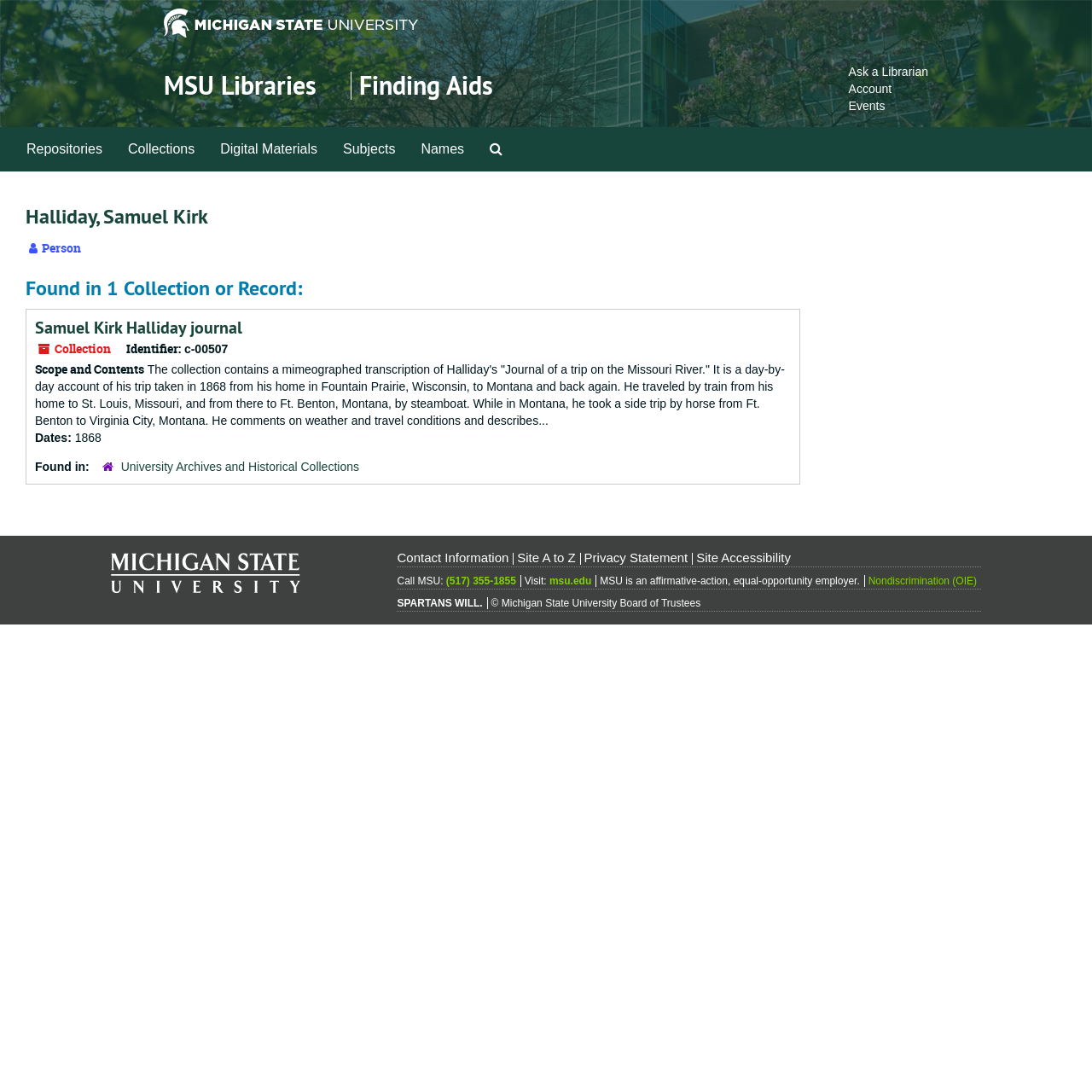Construct a comprehensive description capturing every detail on the webpage.

The webpage is about the archives and manuscripts of Samuel Kirk Halliday. At the top, there is a logo image and a link to the MSU Libraries website. Below the logo, there are two headings: "MSU Libraries" and "Finding Aids". 

On the top-right corner, there are three links: "Ask a Librarian", "Account", and "Events". 

Below the headings, there is a top-level navigation menu with links to "Repositories", "Collections", "Digital Materials", "Subjects", "Names", and "Search The Archives". 

The main content of the page is about Samuel Kirk Halliday, with a heading and a description of him as a person. Below this, there is a section titled "Found in 1 Collection or Record:" with a link to "Samuel Kirk Halliday journal". 

The journal description is divided into several sections, including "Collection", "Identifier:", "Scope and Contents", "Dates:", and "Found in:". The "Scope and Contents" section provides a detailed description of the journal, which is a day-by-day account of Halliday's trip on the Missouri River in 1868. 

At the bottom of the page, there is a section with links to "Contact Information", "Site A to Z", "Privacy Statement", "Site Accessibility", and other resources. There is also a section with contact information, including a phone number and a link to the MSU website. The page ends with a copyright statement and a slogan "SPARTANS WILL.".